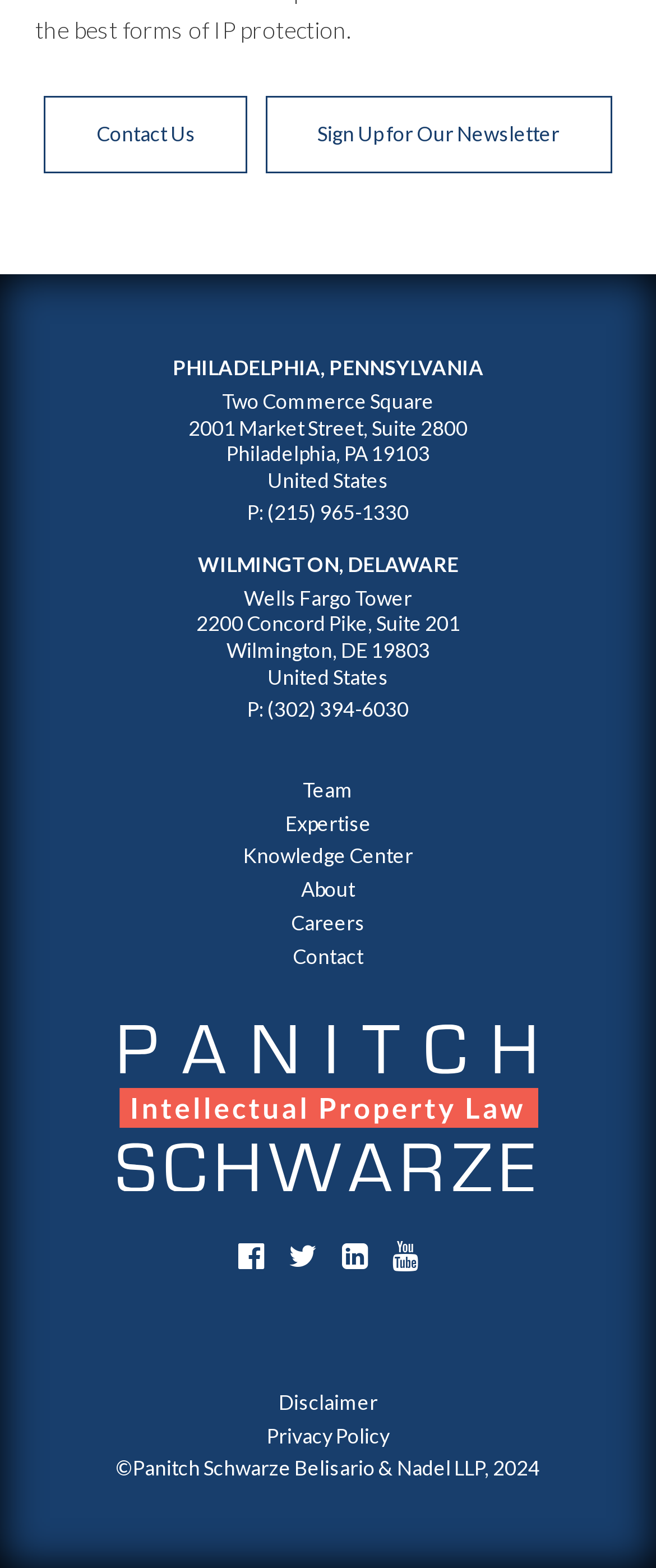Please look at the image and answer the question with a detailed explanation: What is the name of the law firm?

I found the name of the law firm by looking at the link element with the text 'Panitch Schwarze Belisario & Nadel LLP' in the contentinfo section. This element is also associated with an image, which suggests that it is the logo or branding of the law firm.